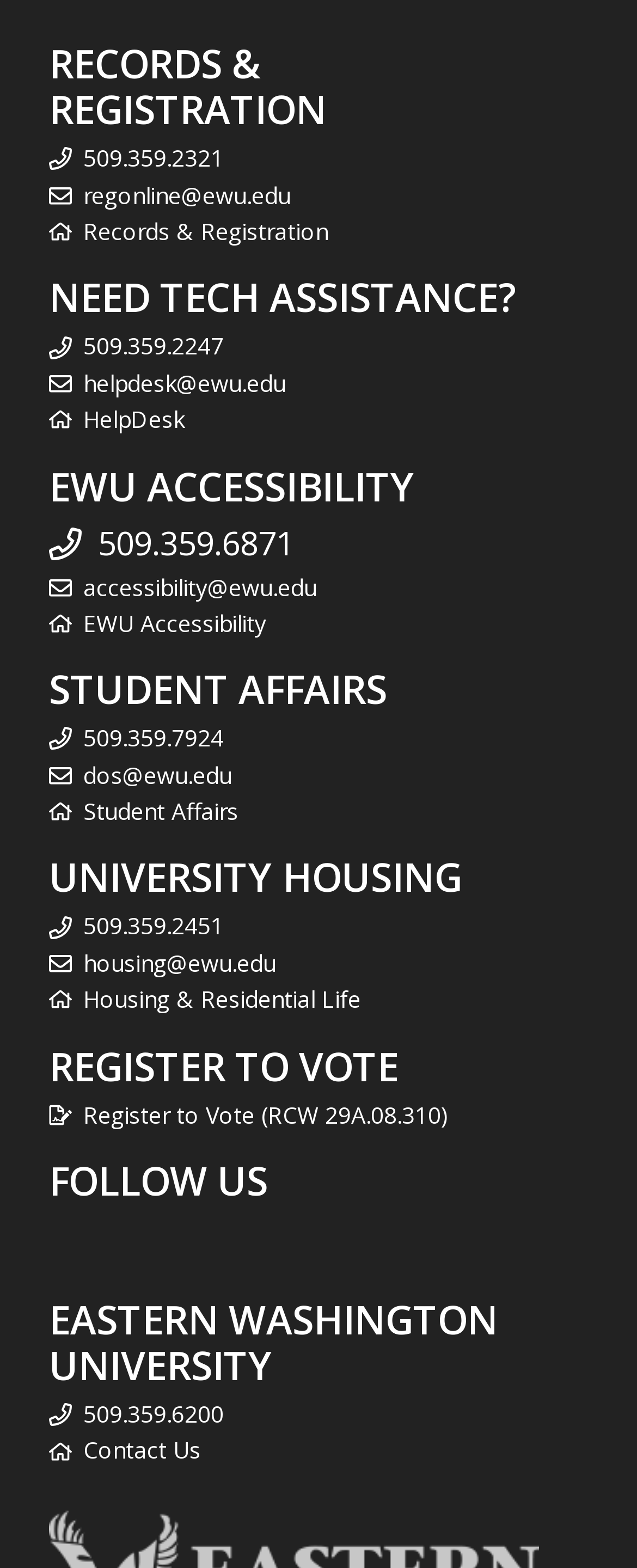Identify the bounding box coordinates for the UI element mentioned here: "Housing & Residential Life". Provide the coordinates as four float values between 0 and 1, i.e., [left, top, right, bottom].

[0.131, 0.627, 0.567, 0.647]